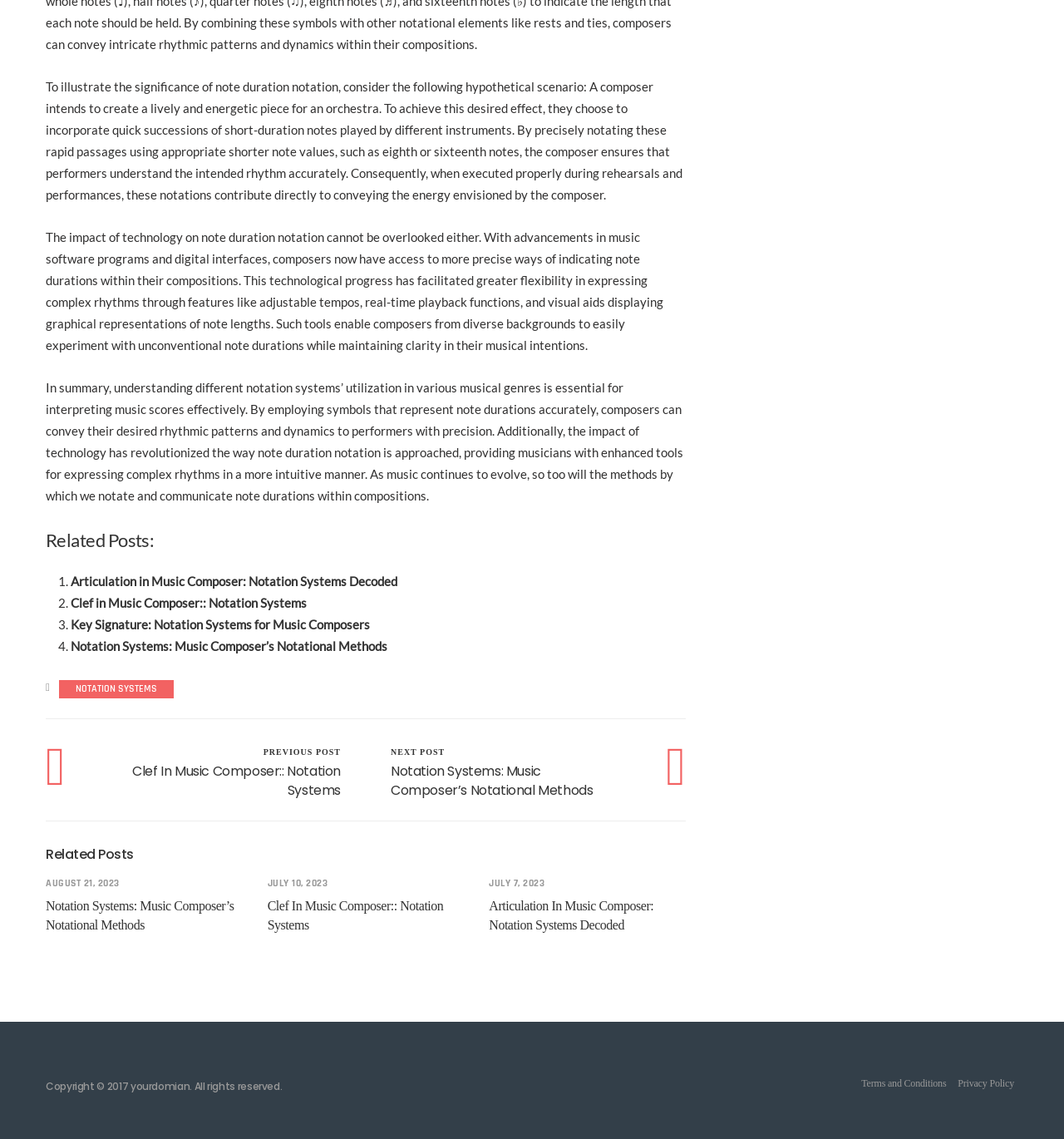What is the date of the latest related post?
Using the image as a reference, answer the question with a short word or phrase.

AUGUST 21, 2023